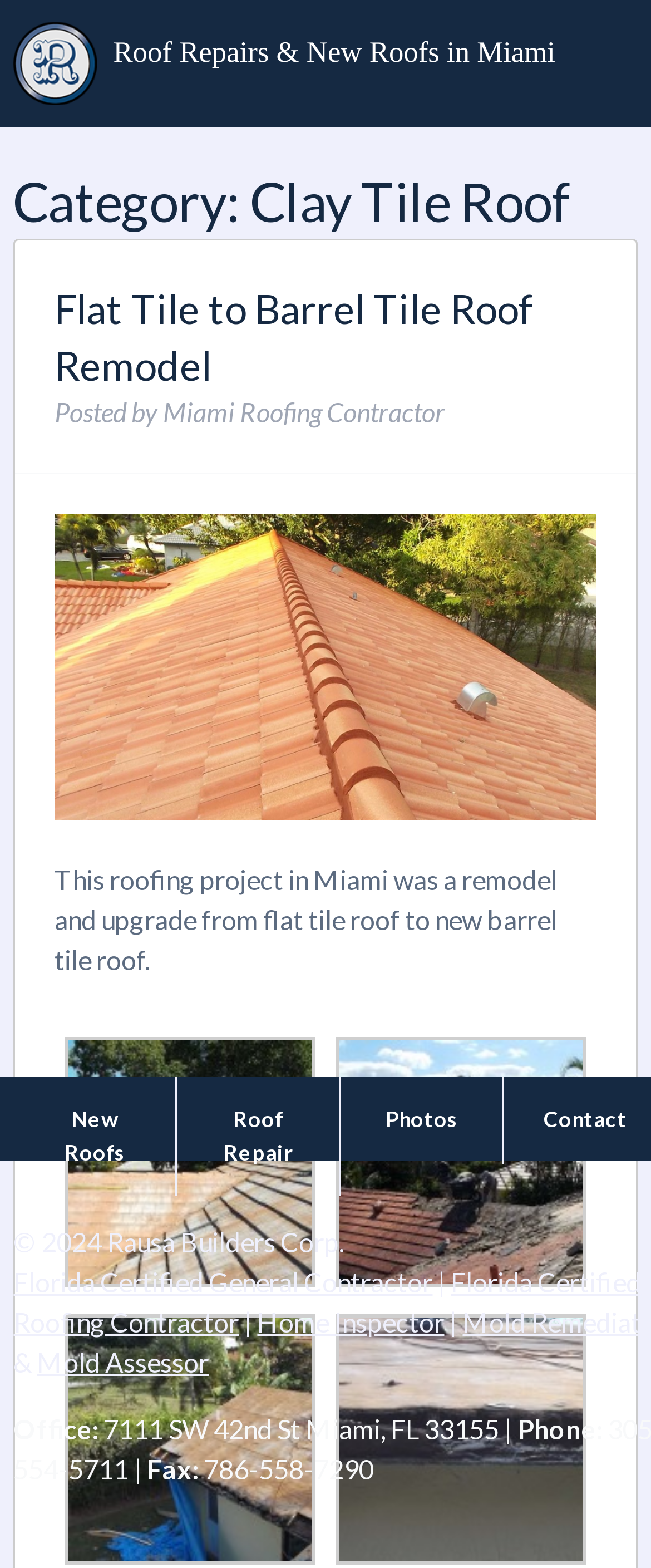Provide the bounding box coordinates for the specified HTML element described in this description: "Florida Certified General Contractor". The coordinates should be four float numbers ranging from 0 to 1, in the format [left, top, right, bottom].

[0.021, 0.807, 0.665, 0.828]